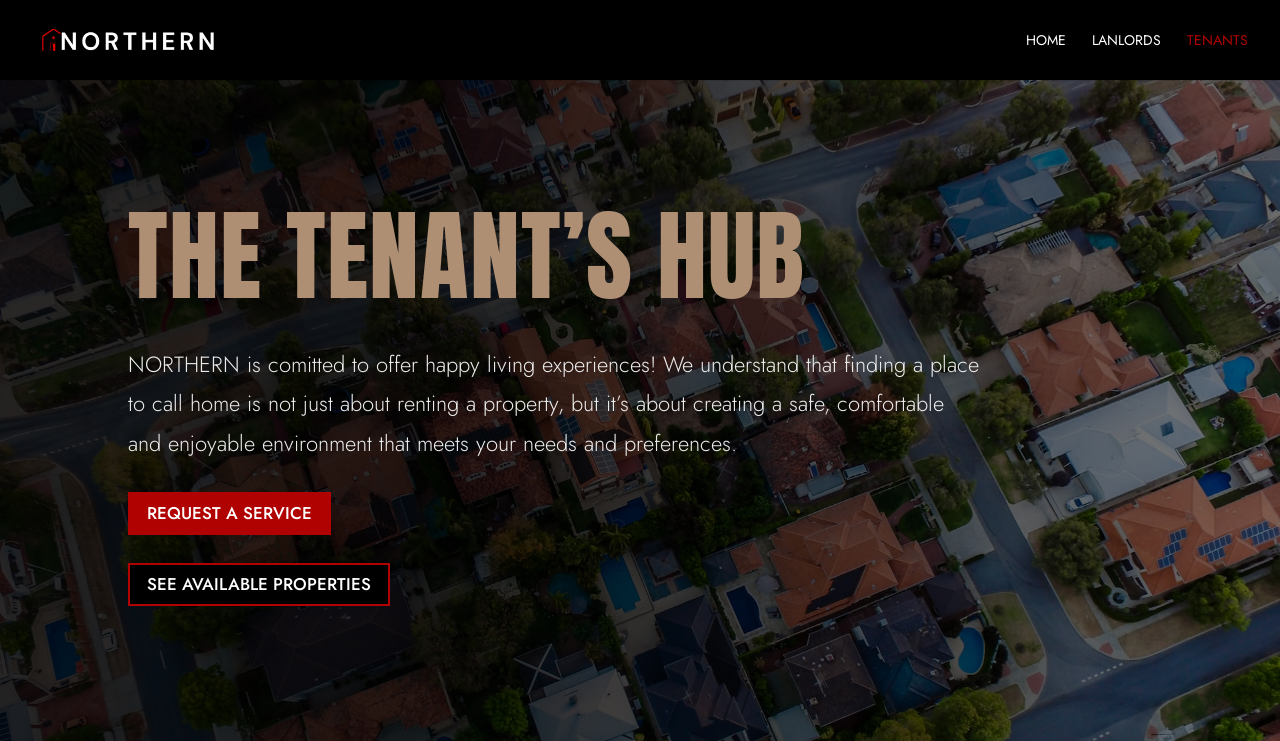Produce an extensive caption that describes everything on the webpage.

The webpage is about Northern Property Management's tenant services. At the top left, there is a logo image and a link to the company's homepage, both bearing the company name. On the top right, there are three navigation links: "HOME", "LANLORDS", and "TENANTS", which are aligned horizontally.

Below the navigation links, there is a prominent heading "THE TENANT'S HUB" that spans across most of the page. Underneath the heading, there is a paragraph of text that describes Northern Property Management's commitment to providing happy living experiences for its tenants. The text explains that the company understands the importance of creating a safe, comfortable, and enjoyable environment that meets the needs and preferences of its tenants.

On the same section, there are two links: "REQUEST A SERVICE" and "SEE AVAILABLE PROPERTIES 5", which are positioned below the paragraph of text. These links are likely related to the services and properties offered by Northern Property Management to its tenants.